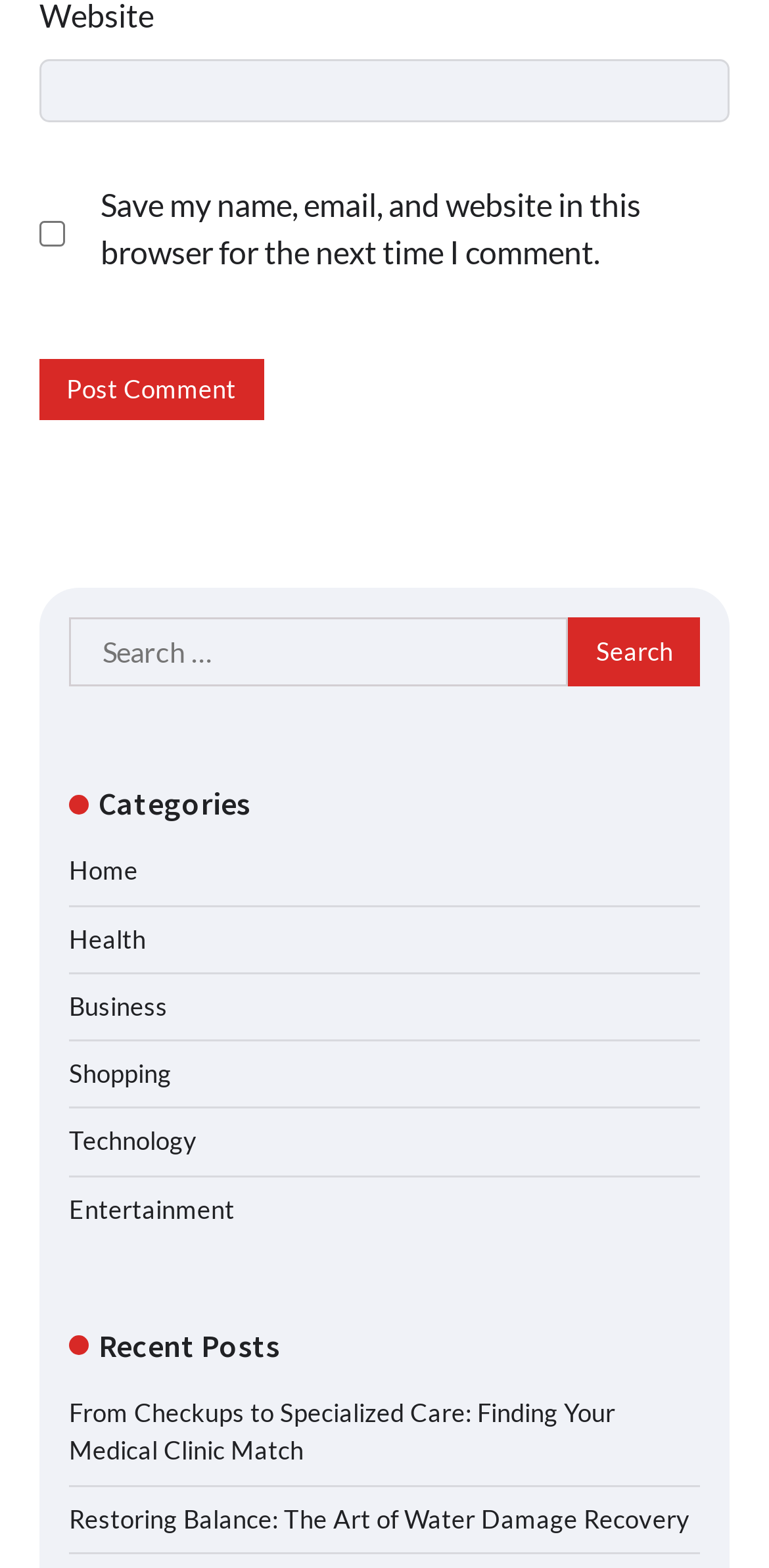Can you determine the bounding box coordinates of the area that needs to be clicked to fulfill the following instruction: "Search for something"?

[0.09, 0.393, 0.91, 0.438]